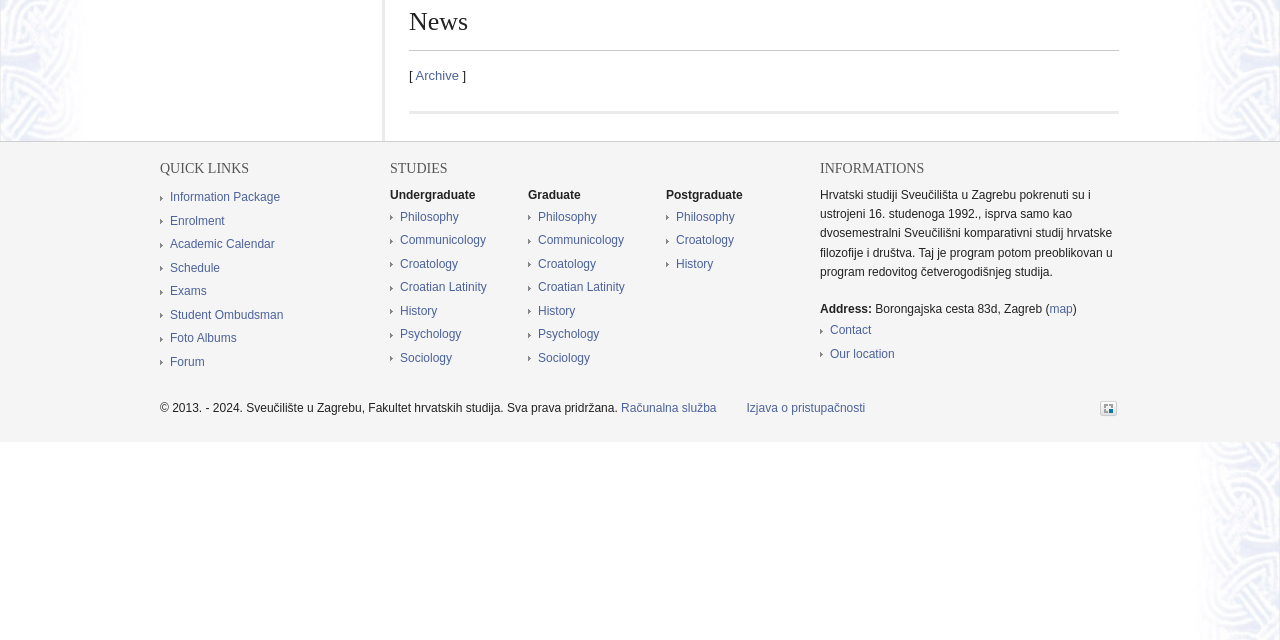Identify the coordinates of the bounding box for the element described below: "Izjava o pristupačnosti". Return the coordinates as four float numbers between 0 and 1: [left, top, right, bottom].

[0.583, 0.627, 0.676, 0.648]